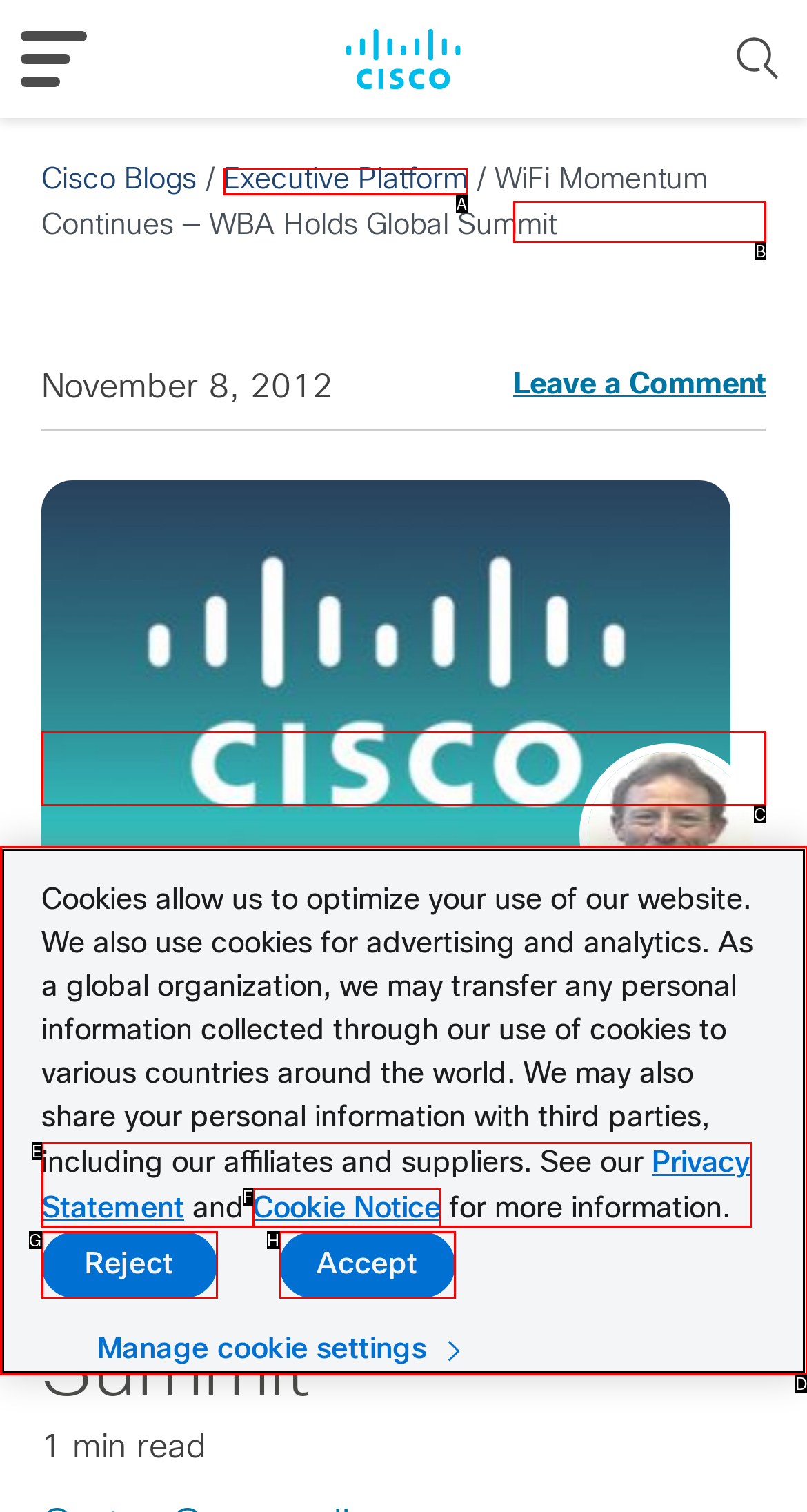Determine the letter of the element you should click to carry out the task: Visit the Executive Platform
Answer with the letter from the given choices.

A